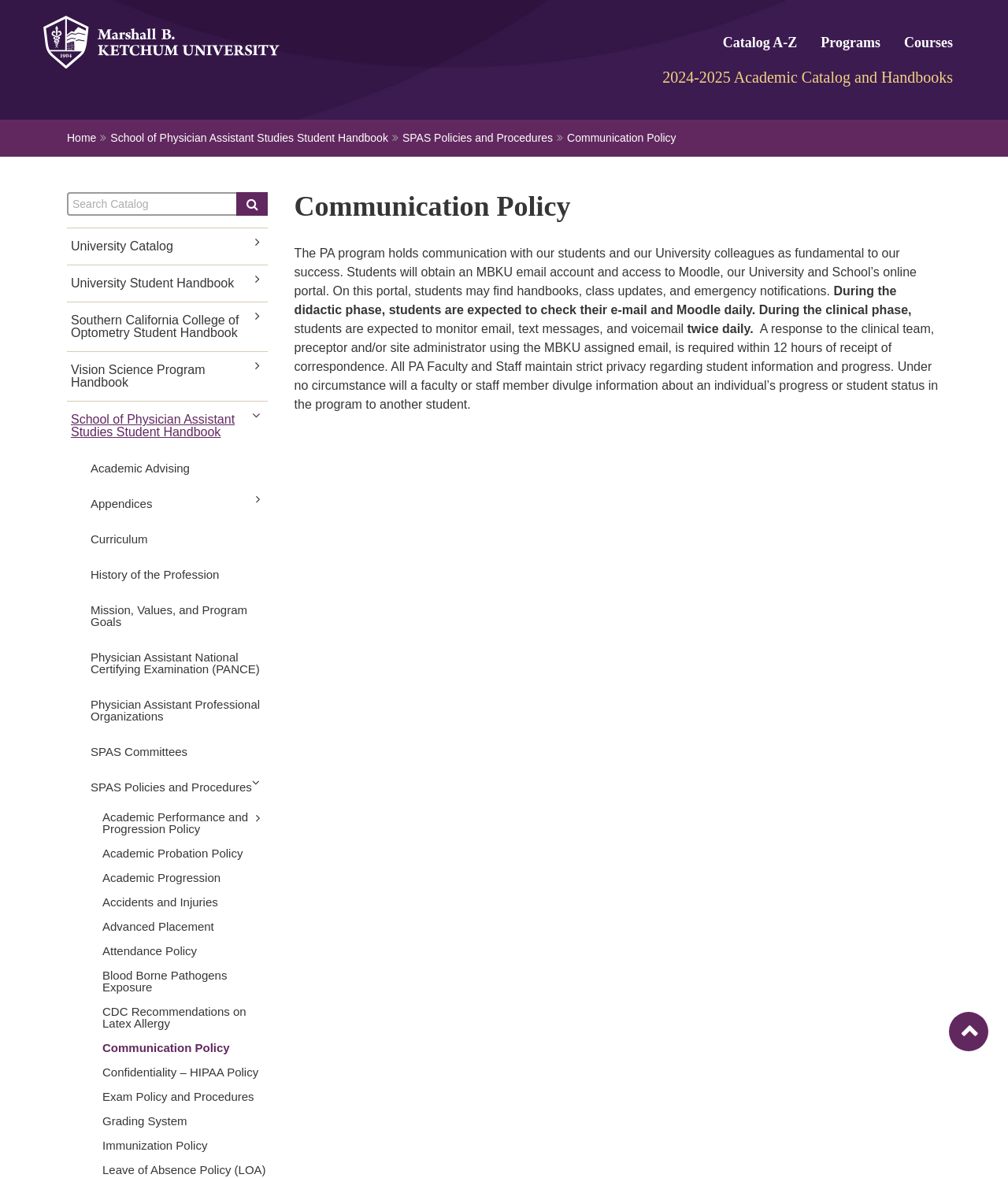Determine the bounding box coordinates for the UI element matching this description: "Academic Probation Policy".

[0.102, 0.714, 0.266, 0.735]